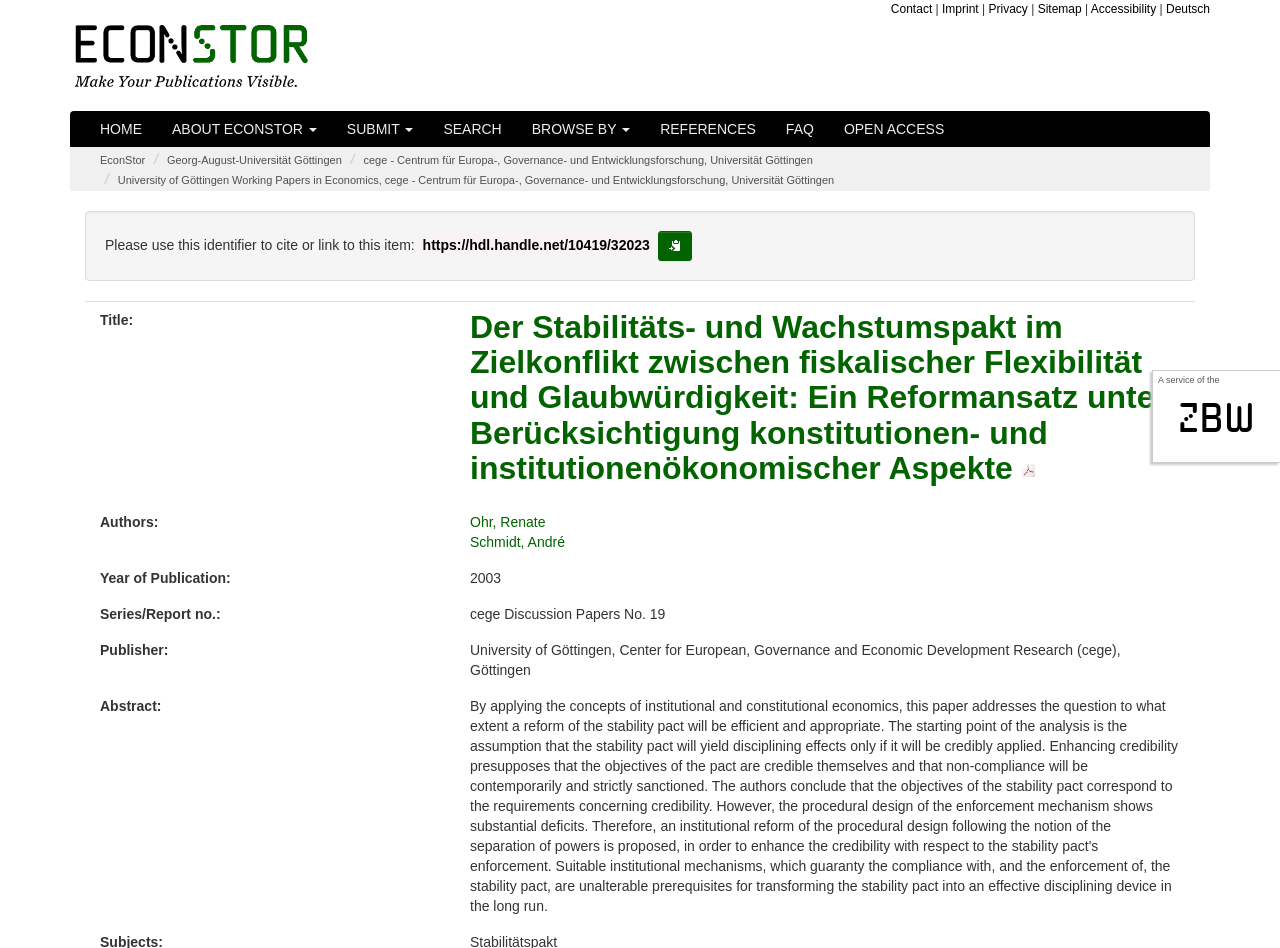Identify the bounding box coordinates for the UI element that matches this description: "AMERICAN DREAM ESSAY INTRODUCTION".

None